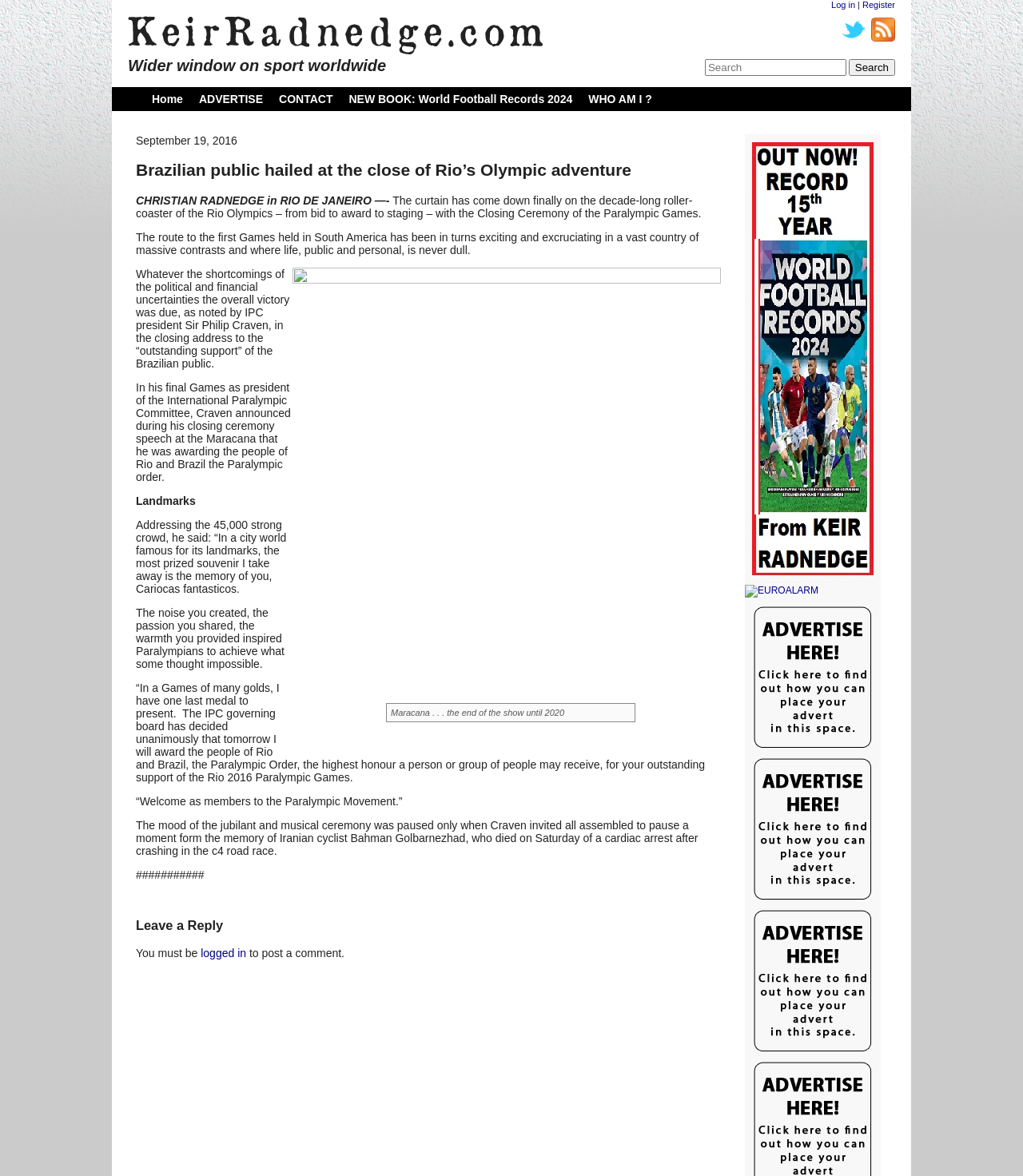Please identify the bounding box coordinates of the area that needs to be clicked to fulfill the following instruction: "Search for something."

[0.689, 0.05, 0.827, 0.065]